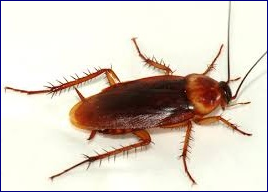What is the common view of cockroaches in domestic settings?
Carefully analyze the image and provide a detailed answer to the question.

According to the caption, cockroaches are commonly viewed with disdain in domestic settings, symbolizing invasion and the unwanted presence of pests.